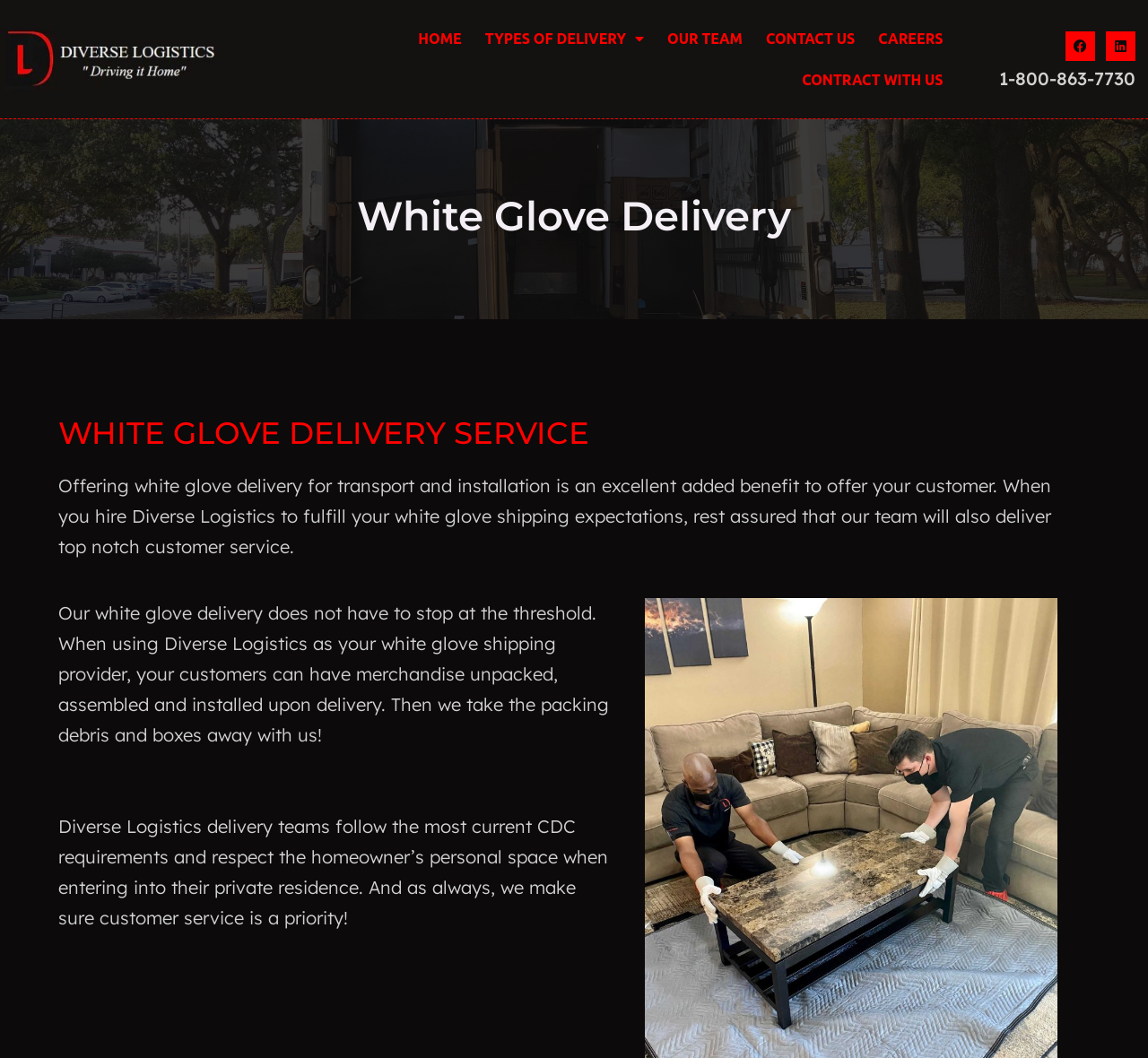Answer briefly with one word or phrase:
What does the company do with packing debris and boxes?

Take them away